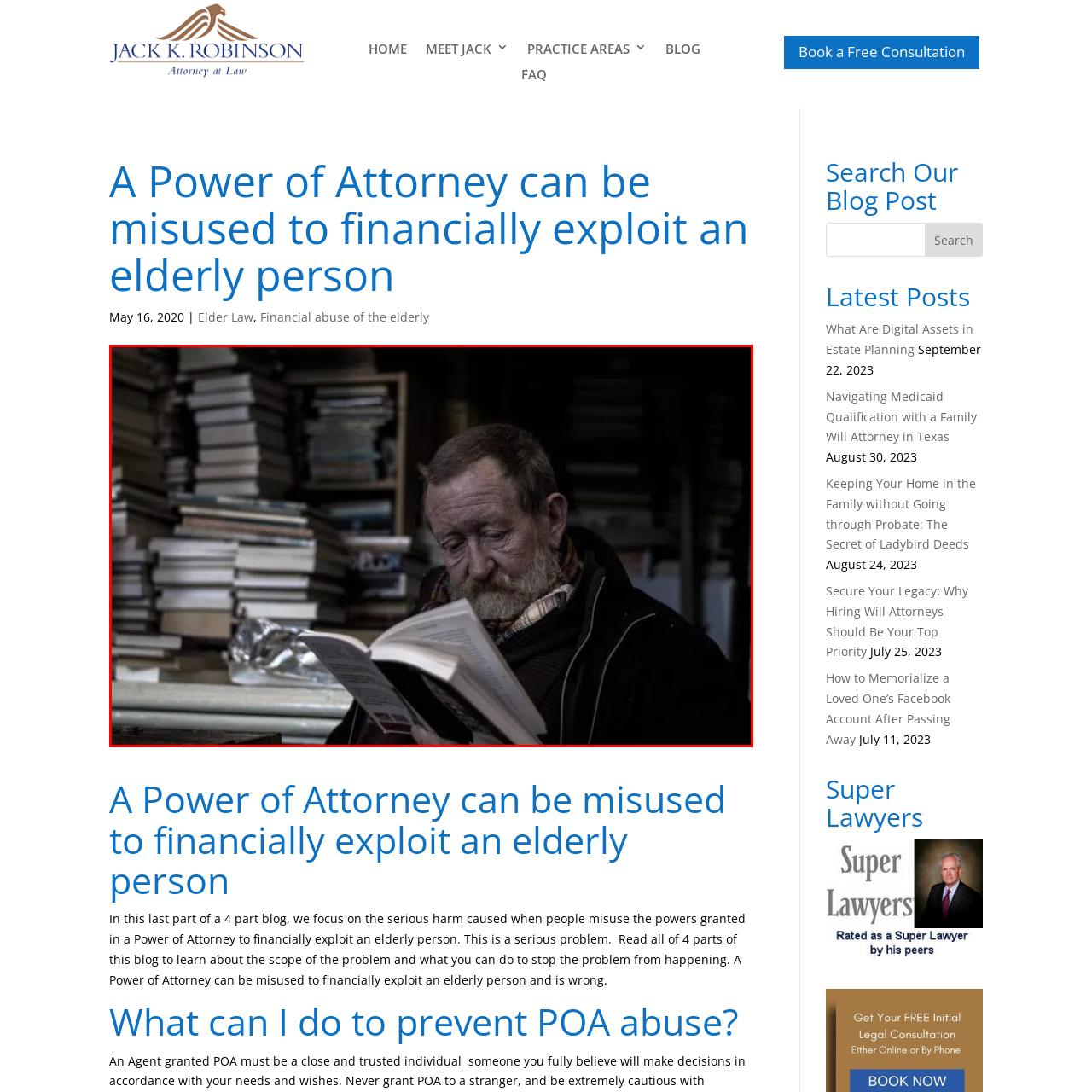Look at the image enclosed within the red outline and answer the question with a single word or phrase:
What is the man deeply engrossed in?

a book